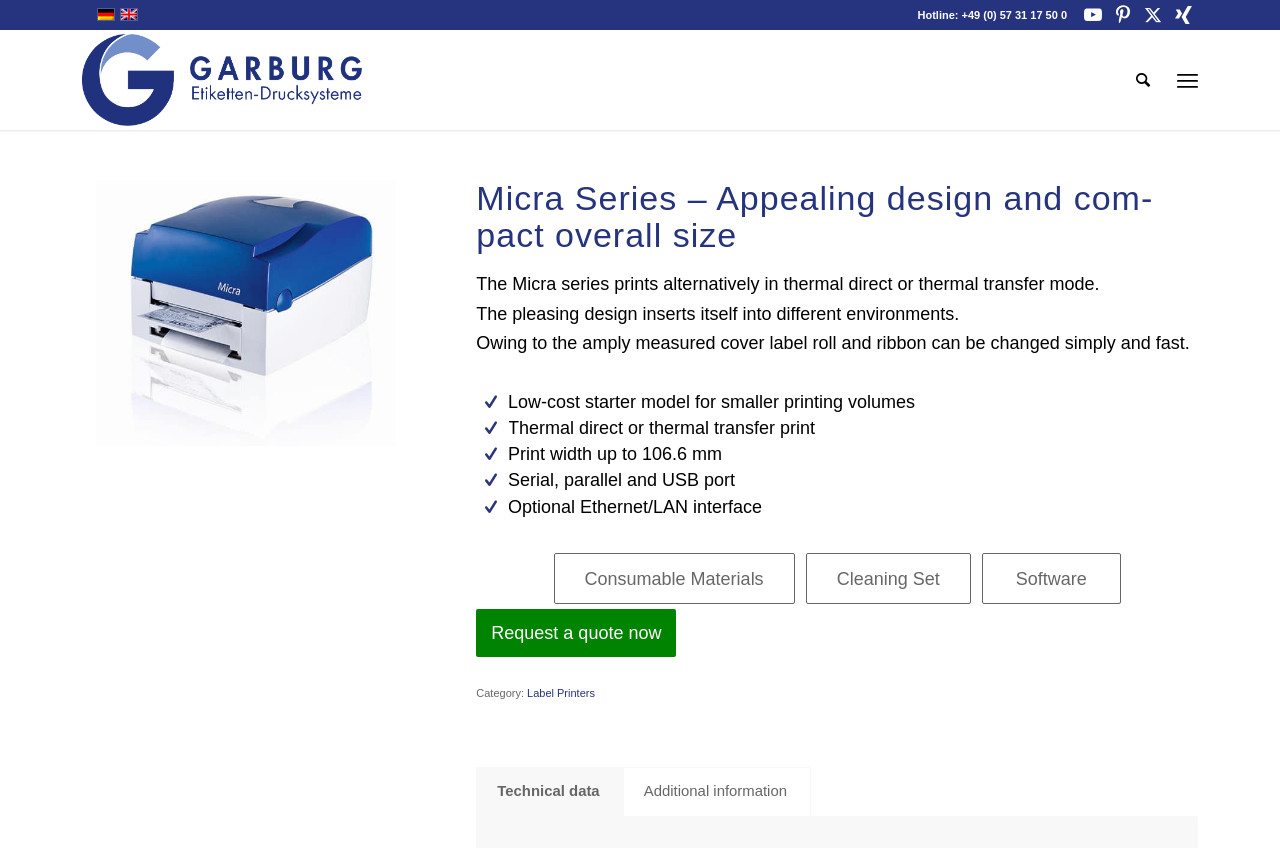Locate the coordinates of the bounding box for the clickable region that fulfills this instruction: "Search for something".

[0.877, 0.035, 0.909, 0.153]